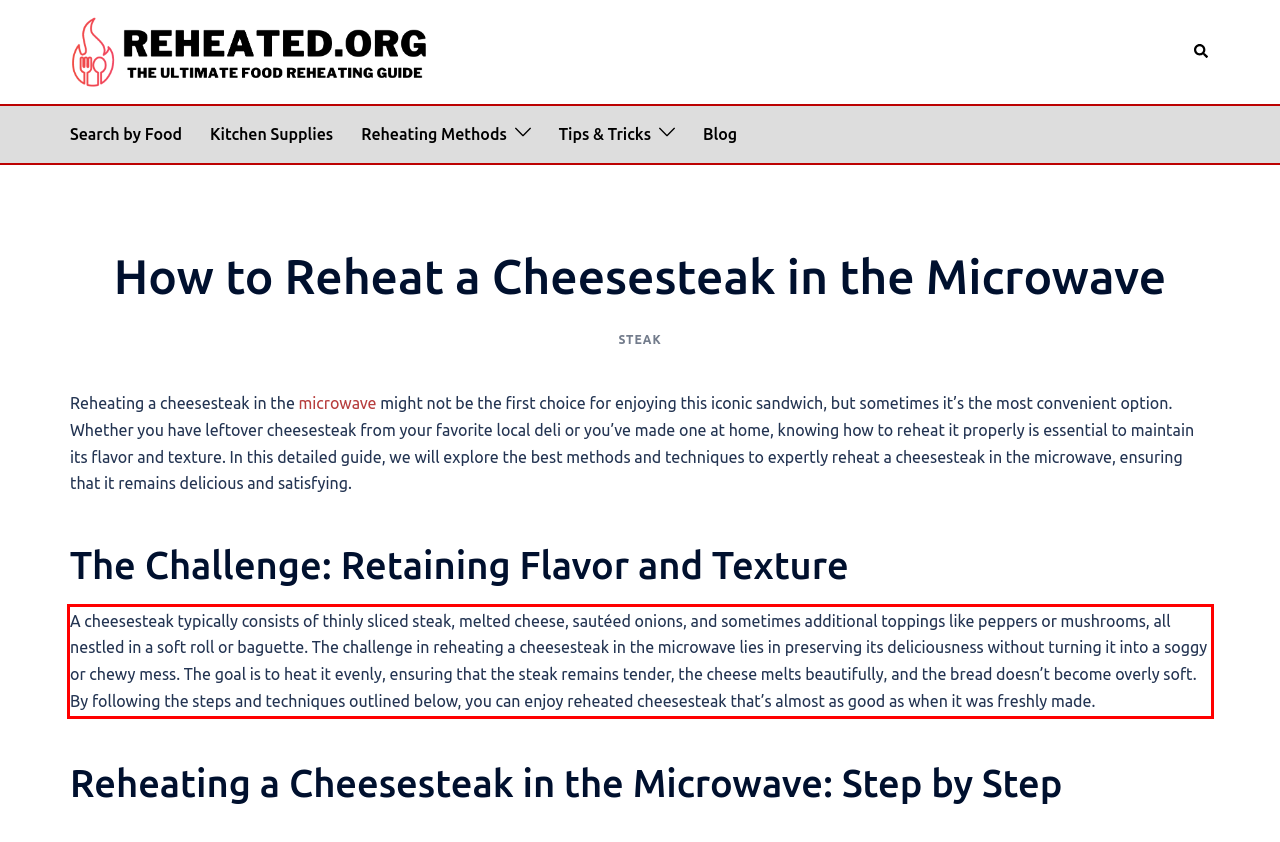Your task is to recognize and extract the text content from the UI element enclosed in the red bounding box on the webpage screenshot.

A cheesesteak typically consists of thinly sliced steak, melted cheese, sautéed onions, and sometimes additional toppings like peppers or mushrooms, all nestled in a soft roll or baguette. The challenge in reheating a cheesesteak in the microwave lies in preserving its deliciousness without turning it into a soggy or chewy mess. The goal is to heat it evenly, ensuring that the steak remains tender, the cheese melts beautifully, and the bread doesn’t become overly soft. By following the steps and techniques outlined below, you can enjoy reheated cheesesteak that’s almost as good as when it was freshly made.